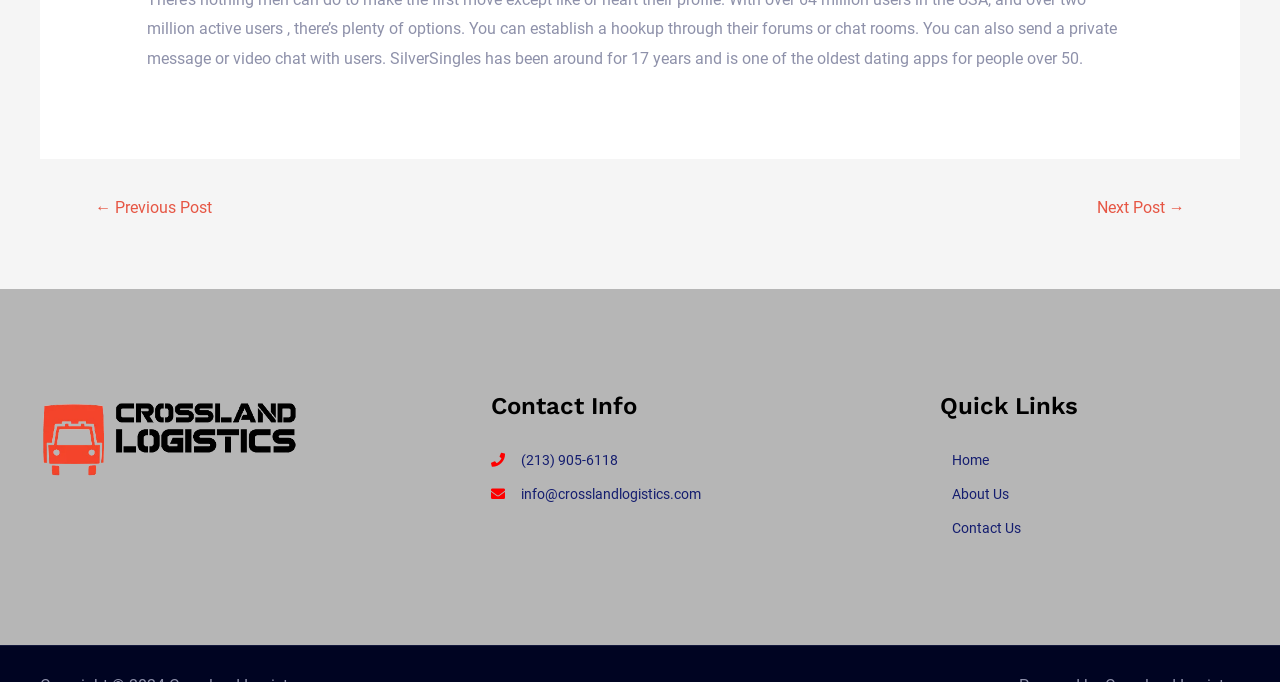Identify the bounding box coordinates for the UI element mentioned here: "← Previous Post". Provide the coordinates as four float values between 0 and 1, i.e., [left, top, right, bottom].

[0.074, 0.283, 0.166, 0.326]